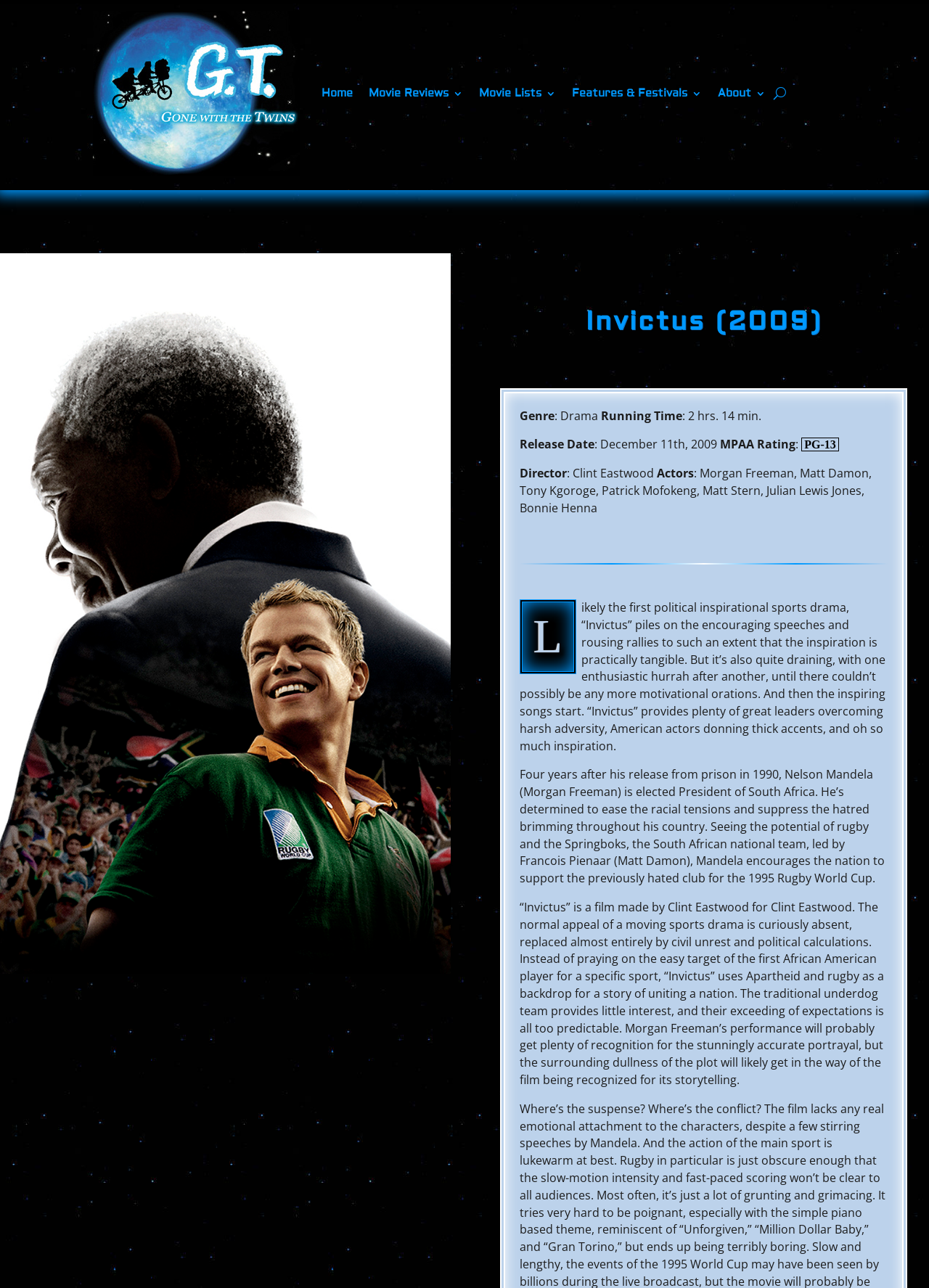Please locate the bounding box coordinates of the element's region that needs to be clicked to follow the instruction: "Go to the home page". The bounding box coordinates should be provided as four float numbers between 0 and 1, i.e., [left, top, right, bottom].

[0.346, 0.008, 0.38, 0.136]